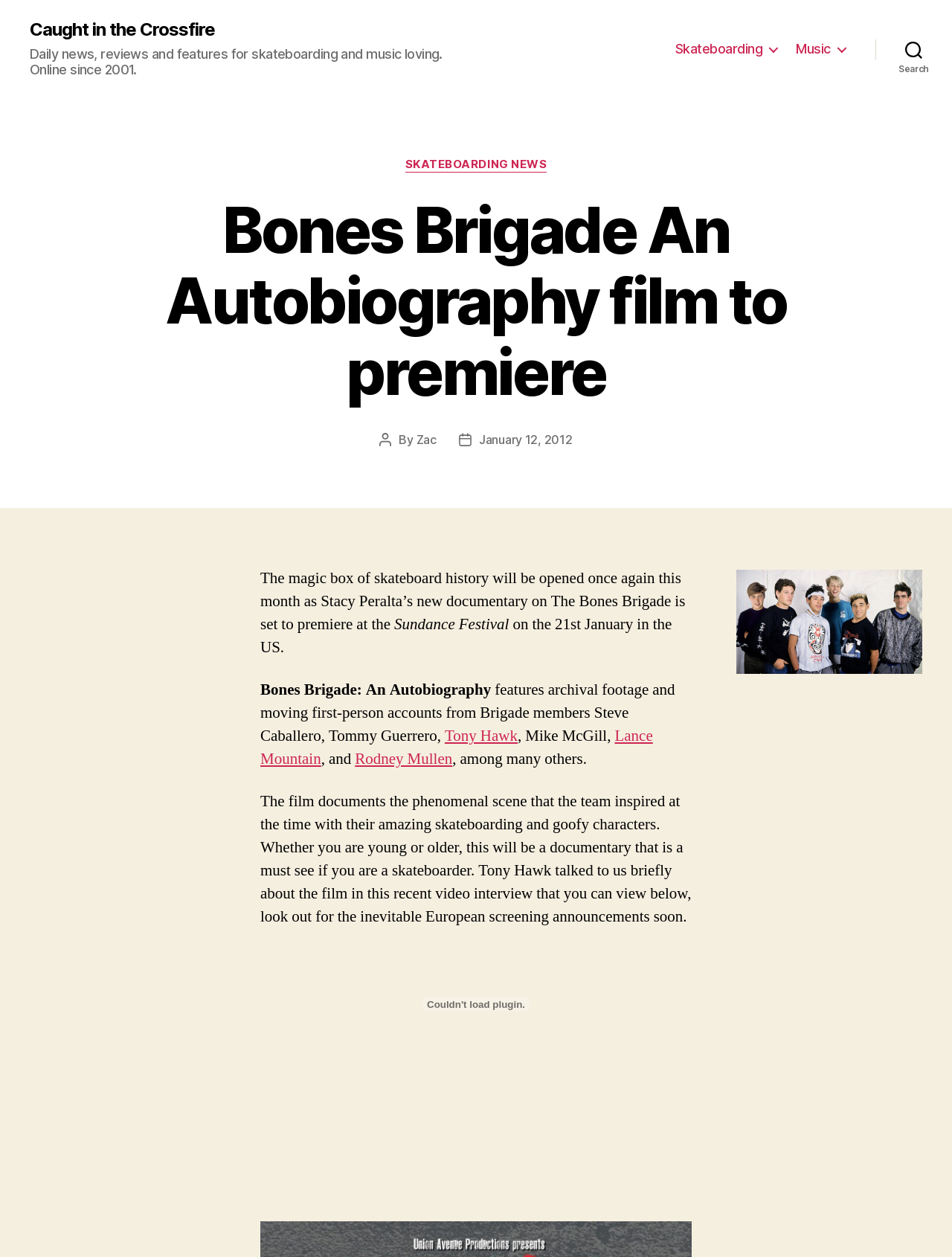Please find the bounding box coordinates of the section that needs to be clicked to achieve this instruction: "Click on the 'Skateboarding' link".

[0.709, 0.033, 0.817, 0.045]